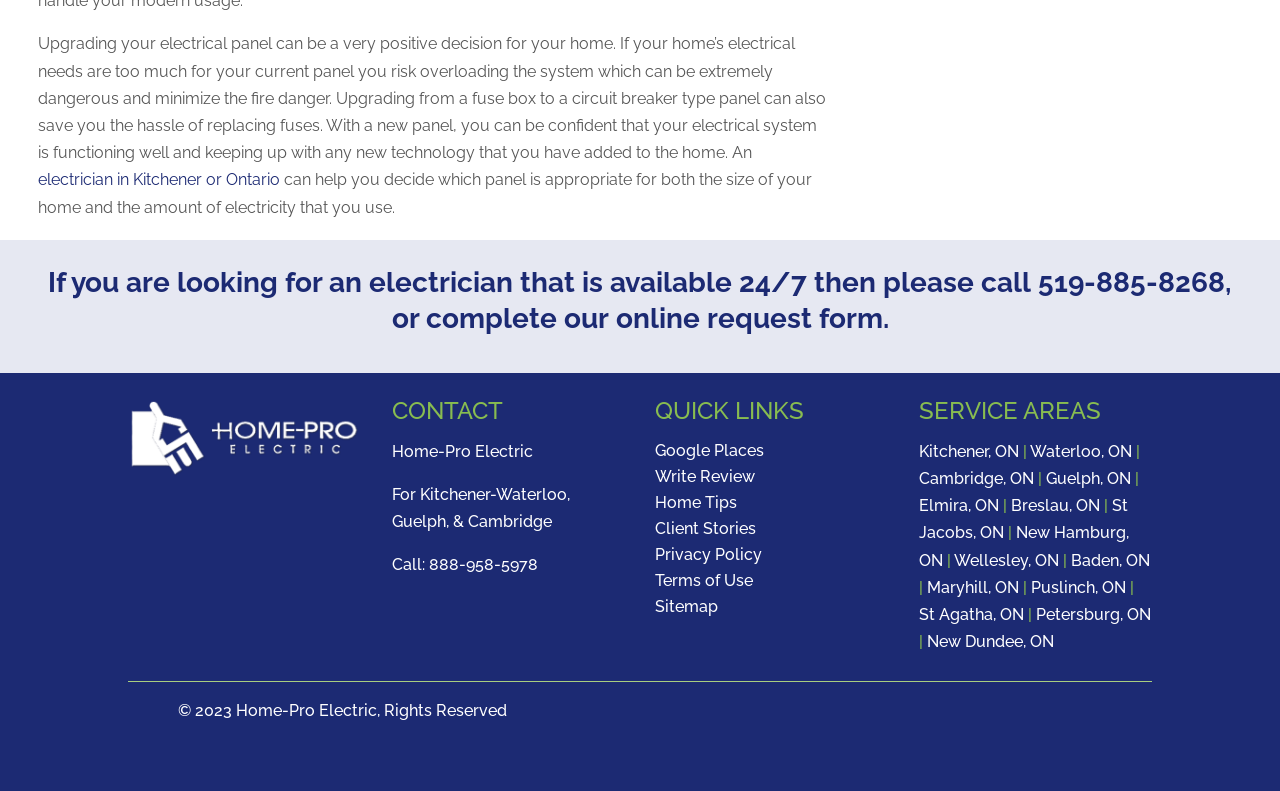Locate the bounding box of the UI element based on this description: "888-958-5978". Provide four float numbers between 0 and 1 as [left, top, right, bottom].

[0.335, 0.702, 0.42, 0.726]